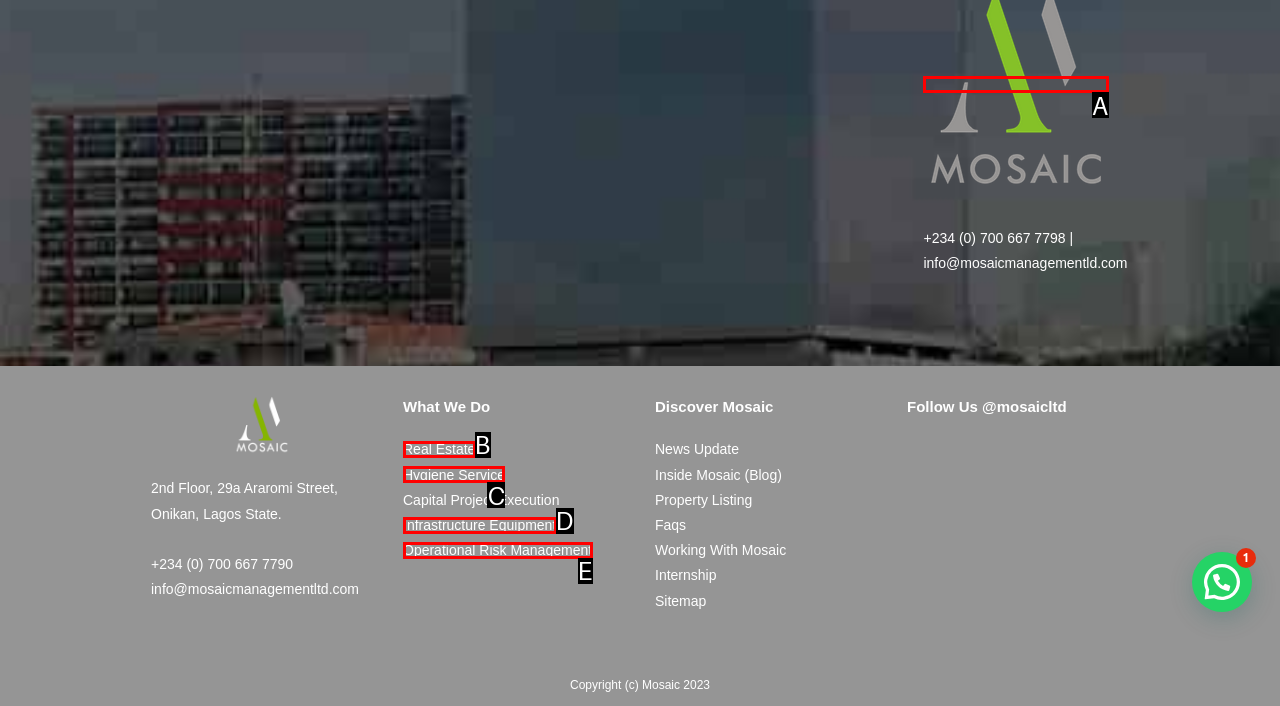Find the UI element described as: Real Estate
Reply with the letter of the appropriate option.

B